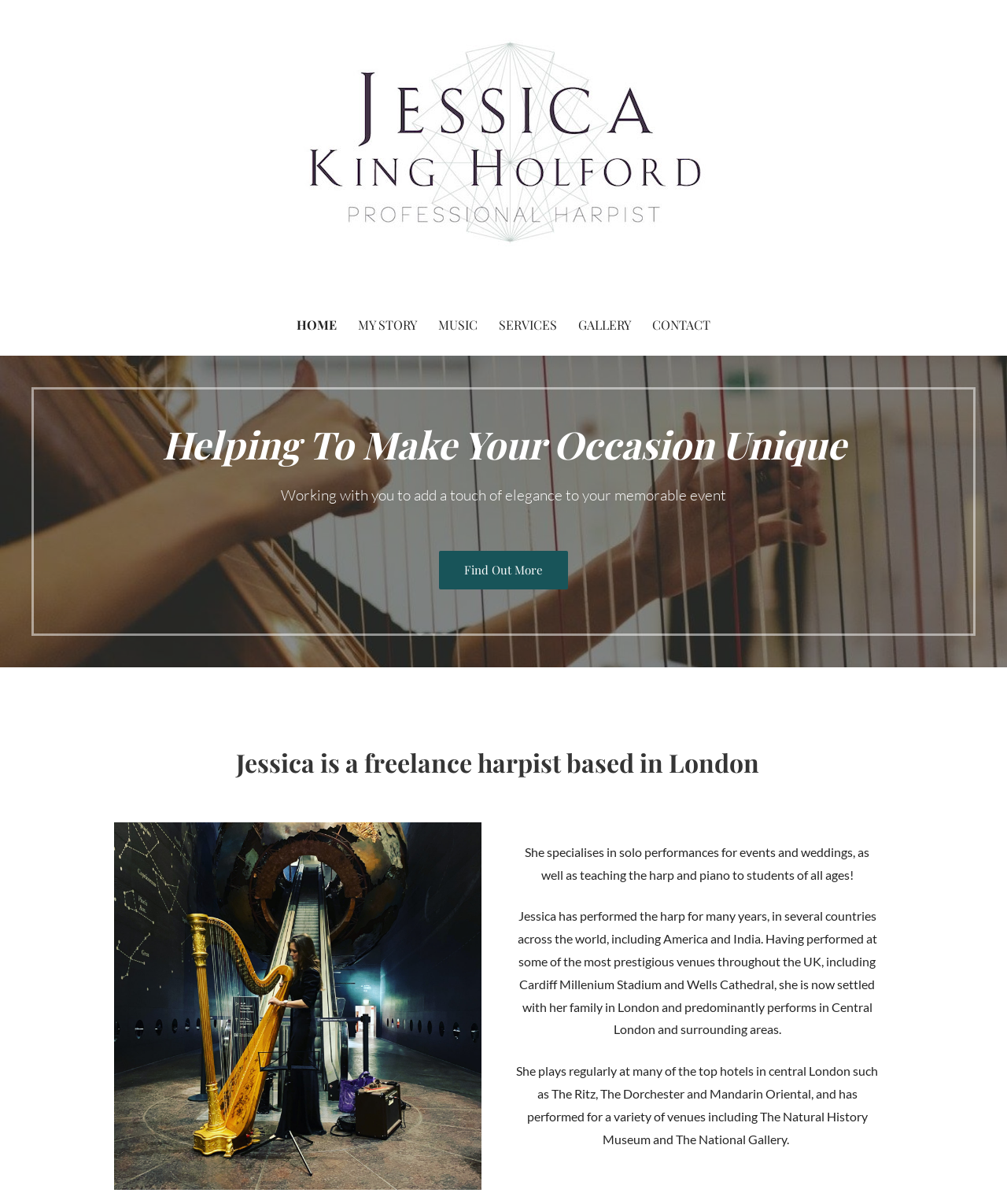Determine the bounding box coordinates of the clickable region to execute the instruction: "Find out more about Jessica's services". The coordinates should be four float numbers between 0 and 1, denoted as [left, top, right, bottom].

[0.436, 0.457, 0.564, 0.489]